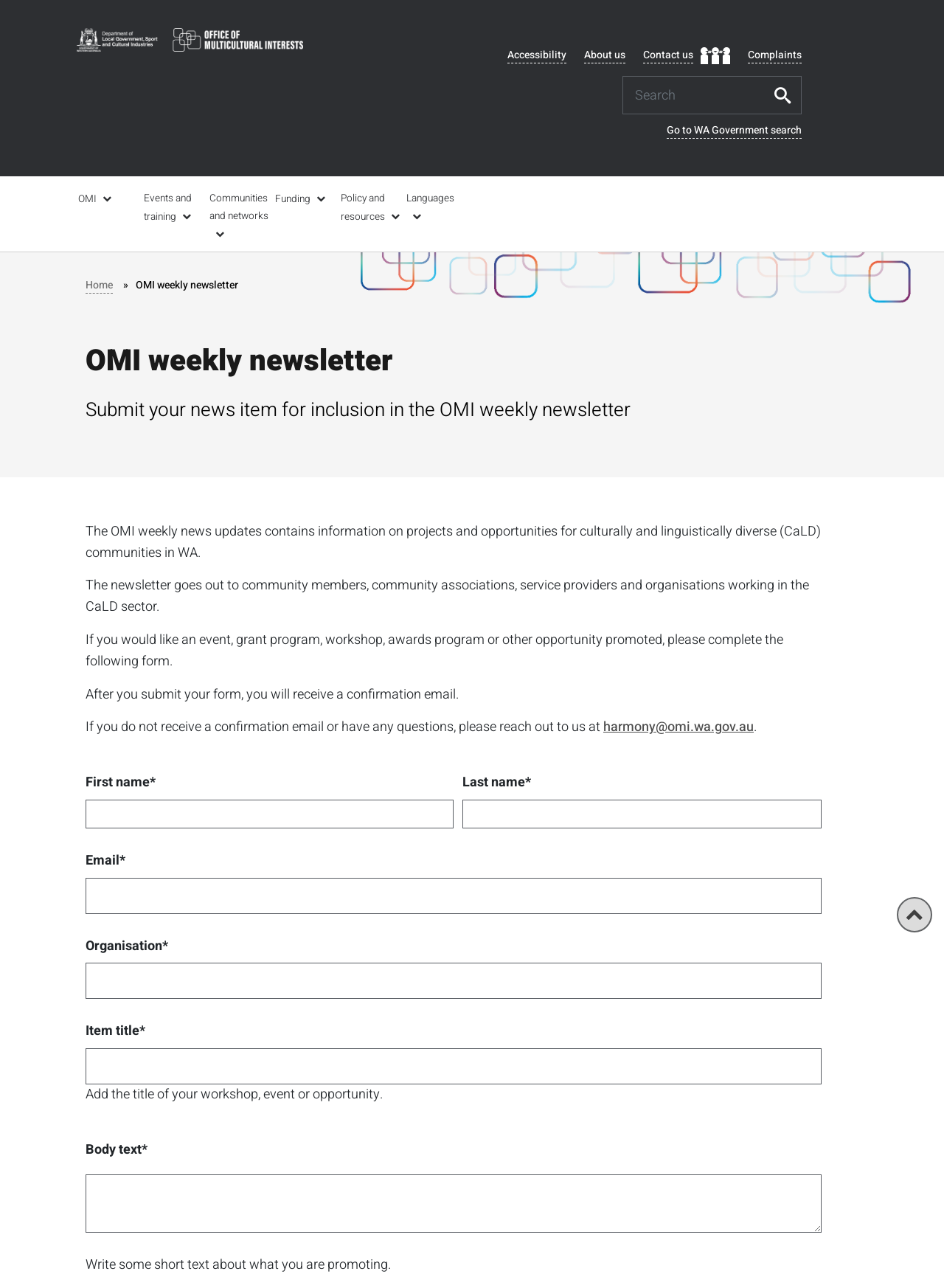Identify the bounding box for the described UI element: "parent_node: Body text* name="ParagraphTextFieldController"".

[0.091, 0.912, 0.87, 0.957]